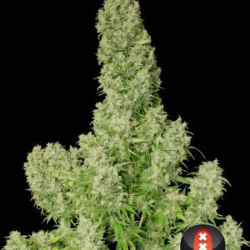What is indicated by the trichomes on the plant's buds?
Based on the image, give a one-word or short phrase answer.

High resin production